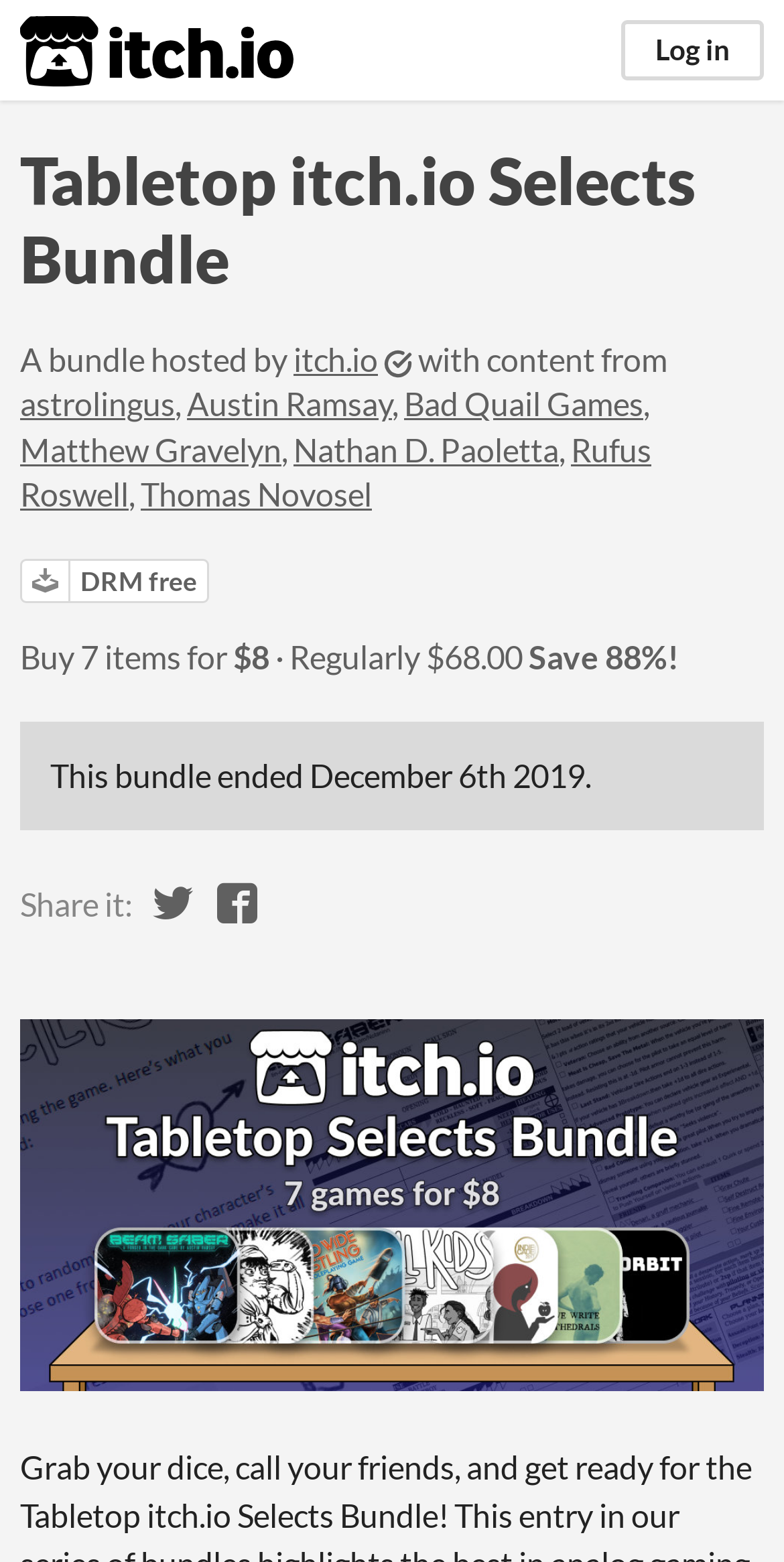Determine the coordinates of the bounding box for the clickable area needed to execute this instruction: "Share on Twitter".

[0.19, 0.557, 0.251, 0.6]